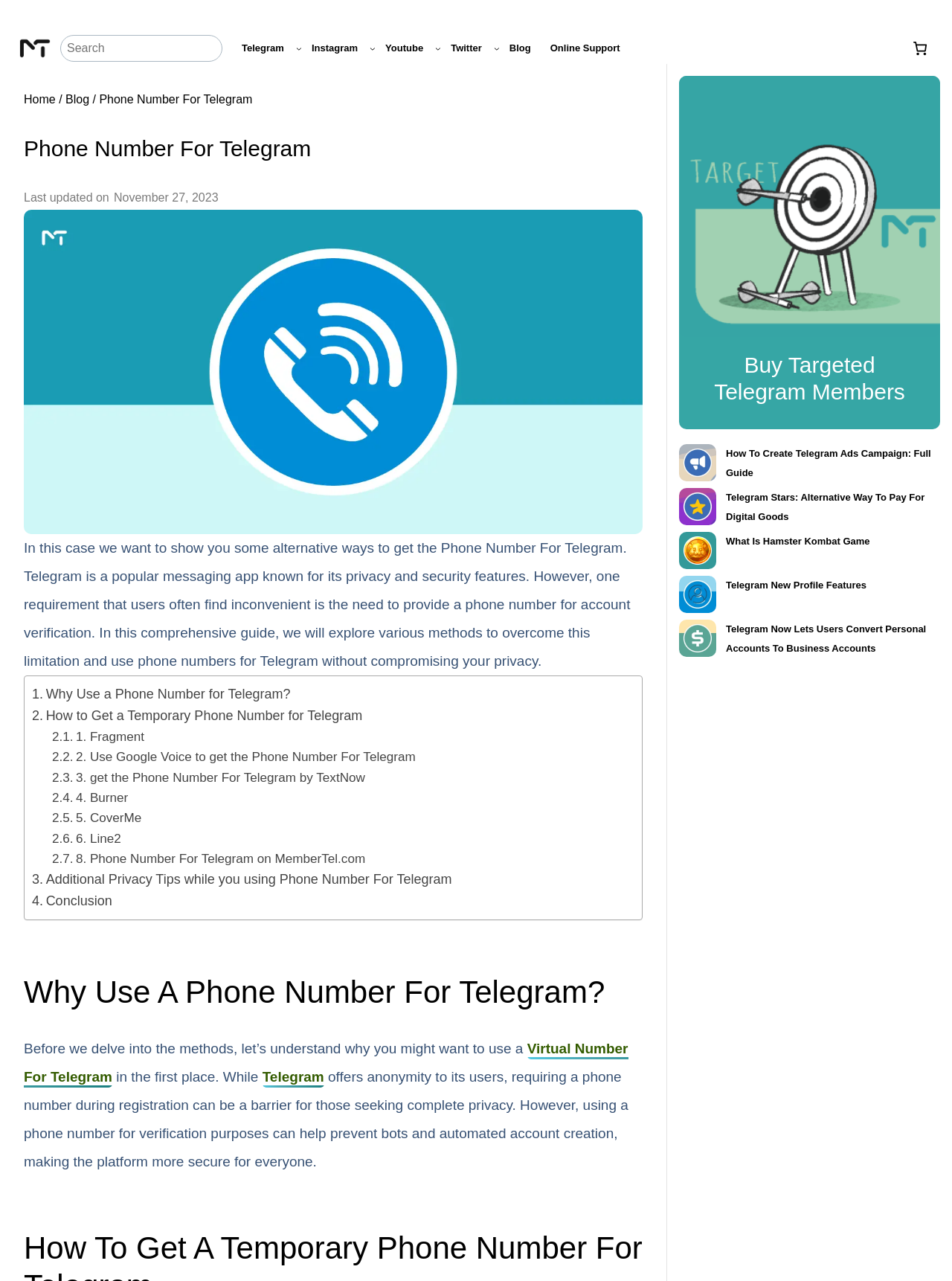Give a concise answer of one word or phrase to the question: 
What is the benefit of using a virtual number for Telegram?

Anonymity